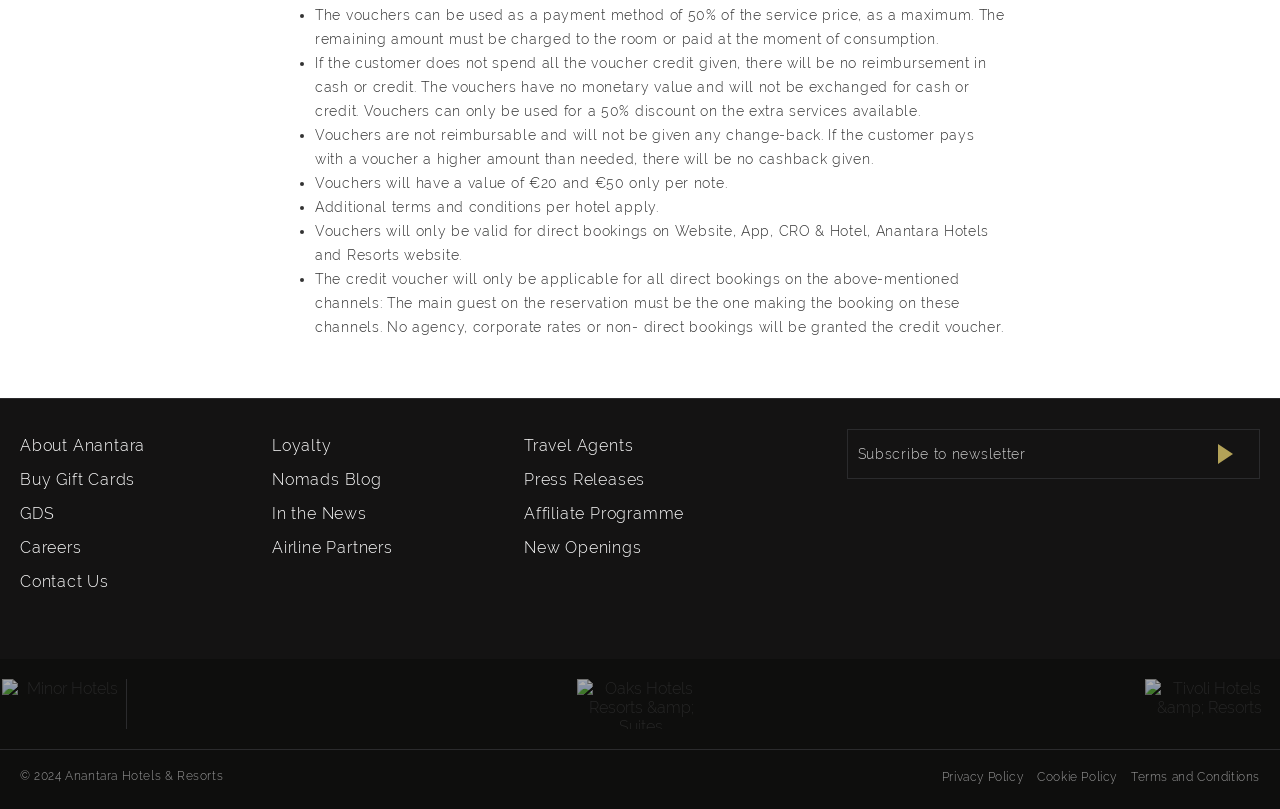Give a concise answer of one word or phrase to the question: 
Can vouchers be exchanged for cash or credit?

No